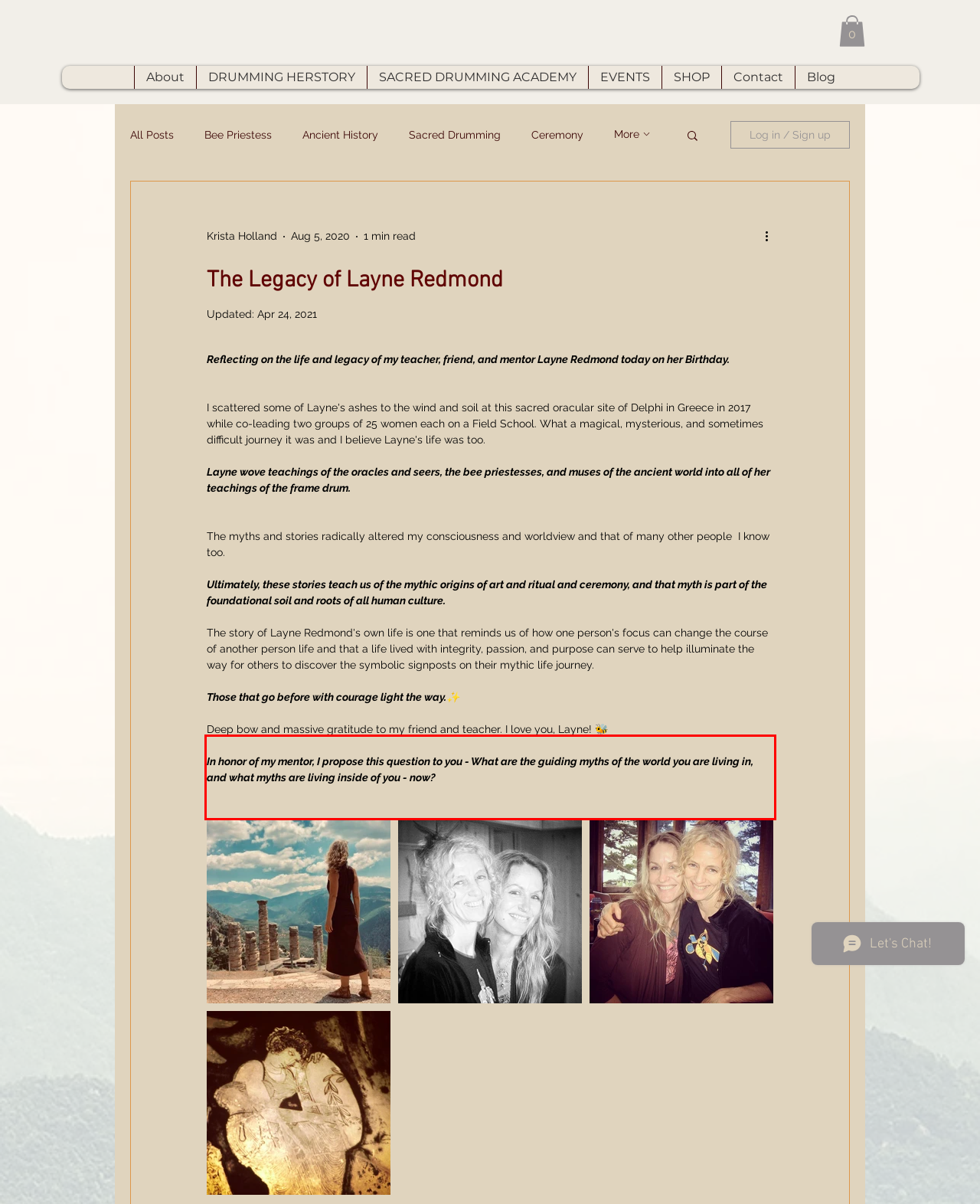Please look at the screenshot provided and find the red bounding box. Extract the text content contained within this bounding box.

In honor of my mentor, I propose this question to you - What are the guiding myths of the world you are living in, and what myths are living inside of you - now?